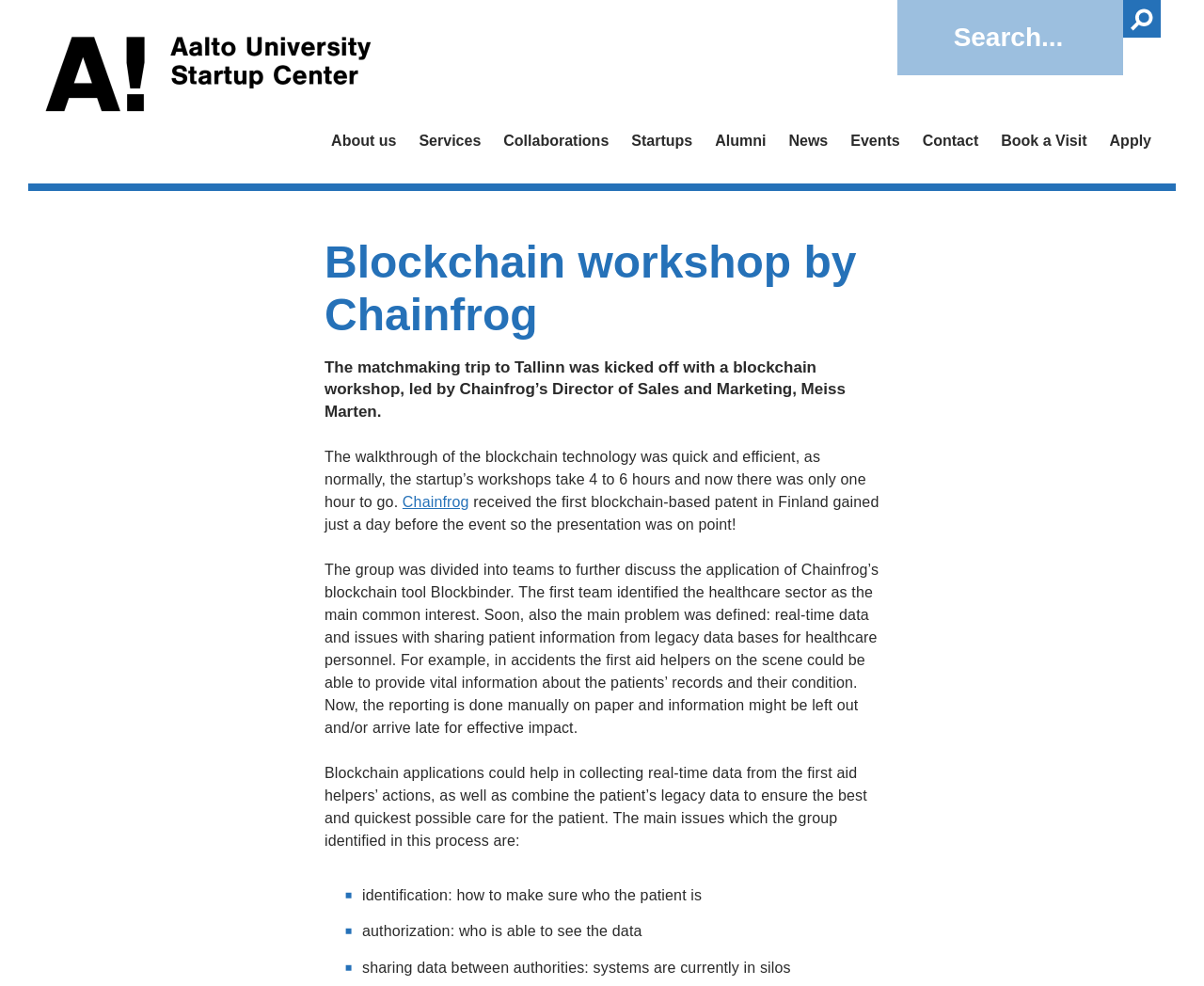Provide a brief response using a word or short phrase to this question:
What is the name of the company that led the blockchain workshop?

Chainfrog